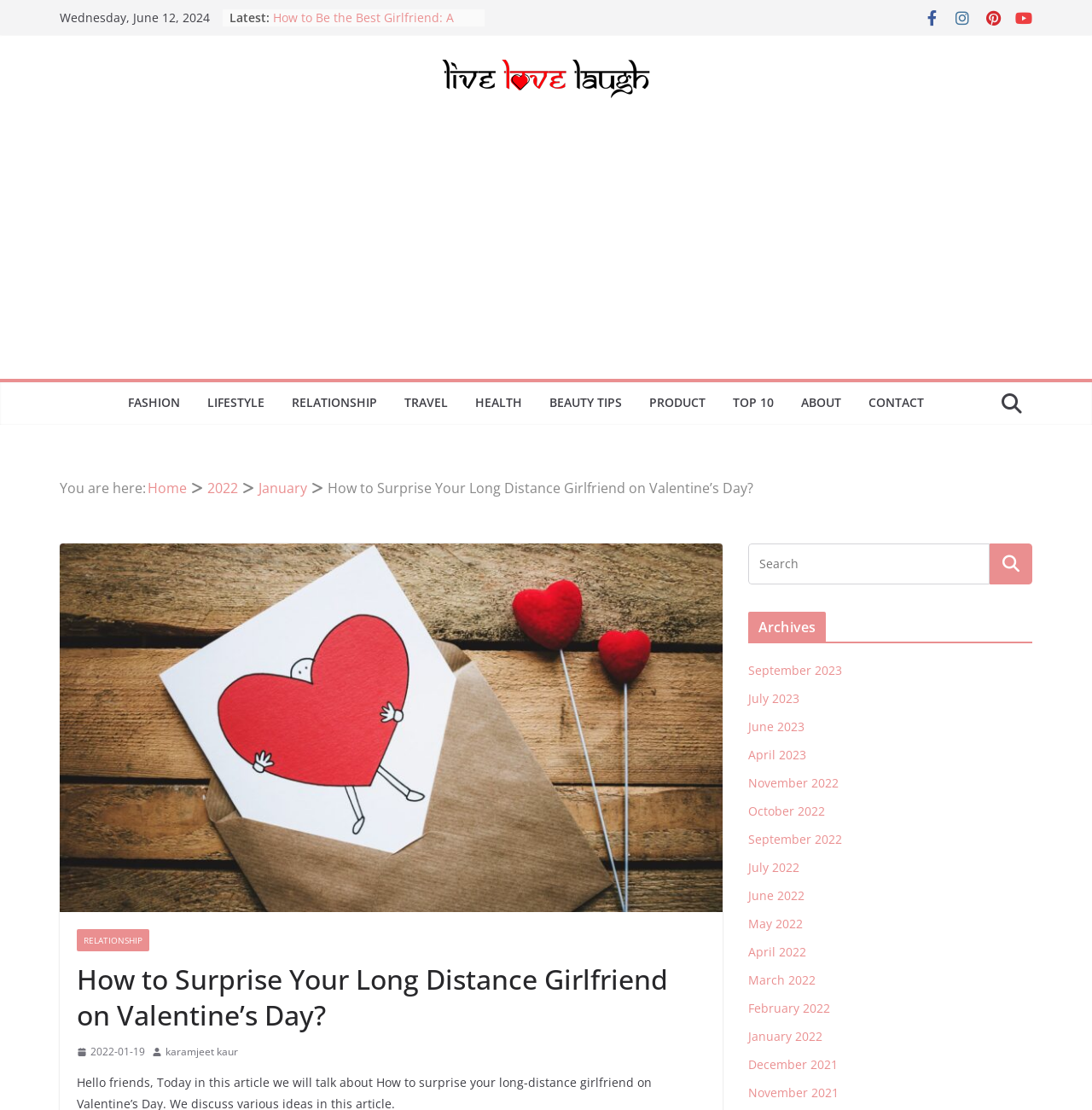Identify the bounding box for the UI element that is described as follows: "Beginner Friendly Yoga Poses".

[0.25, 0.0, 0.404, 0.015]